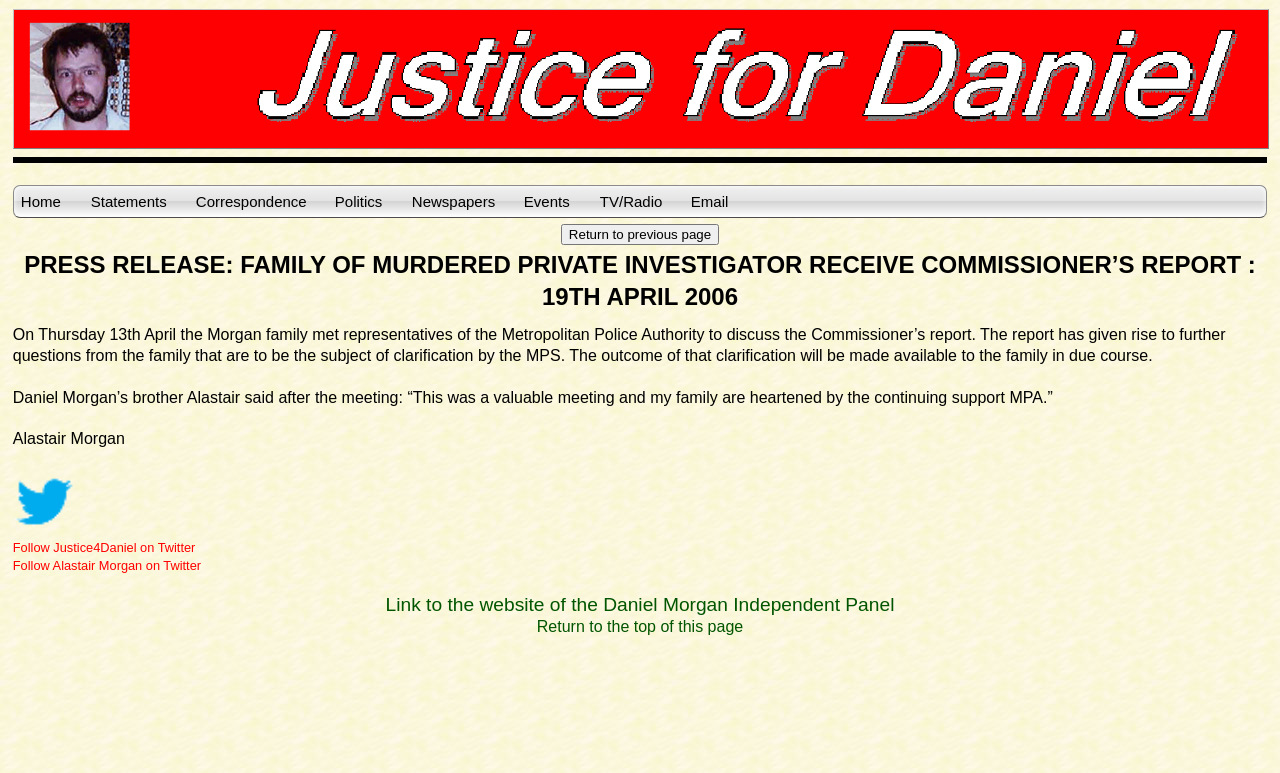Using the description "Destination Tea Reviews", predict the bounding box of the relevant HTML element.

None